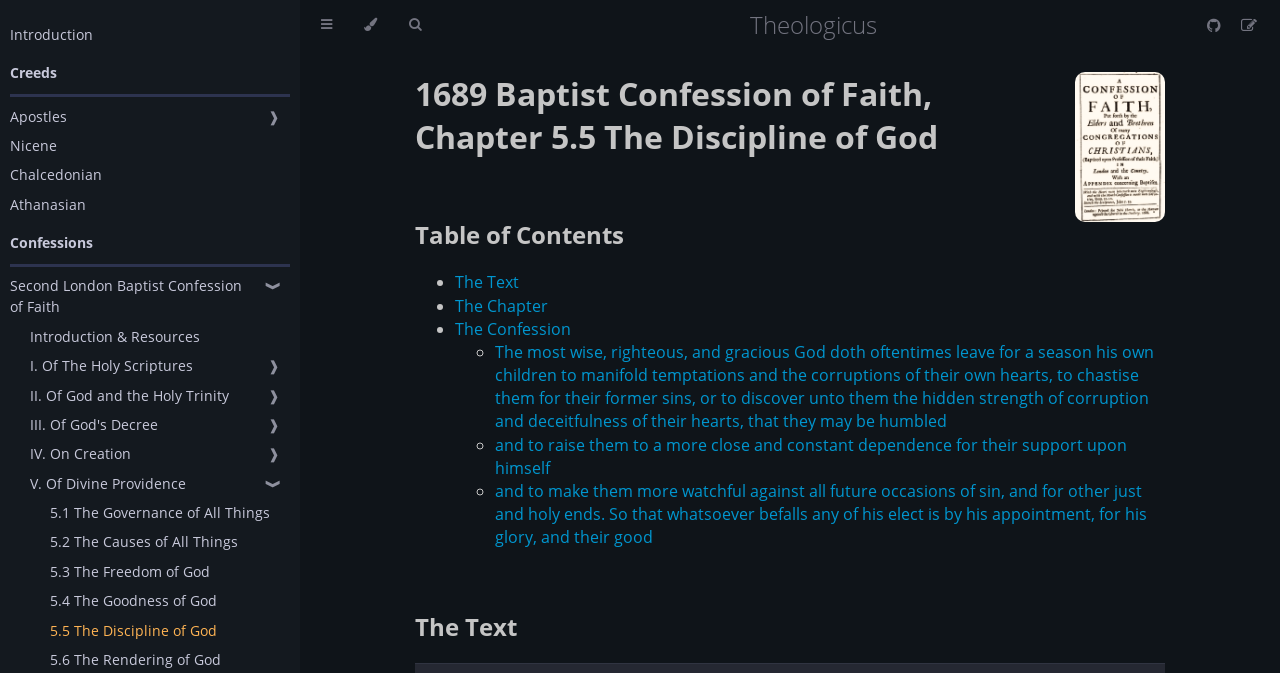Please mark the bounding box coordinates of the area that should be clicked to carry out the instruction: "Click on the 'IL Beauty' link".

None